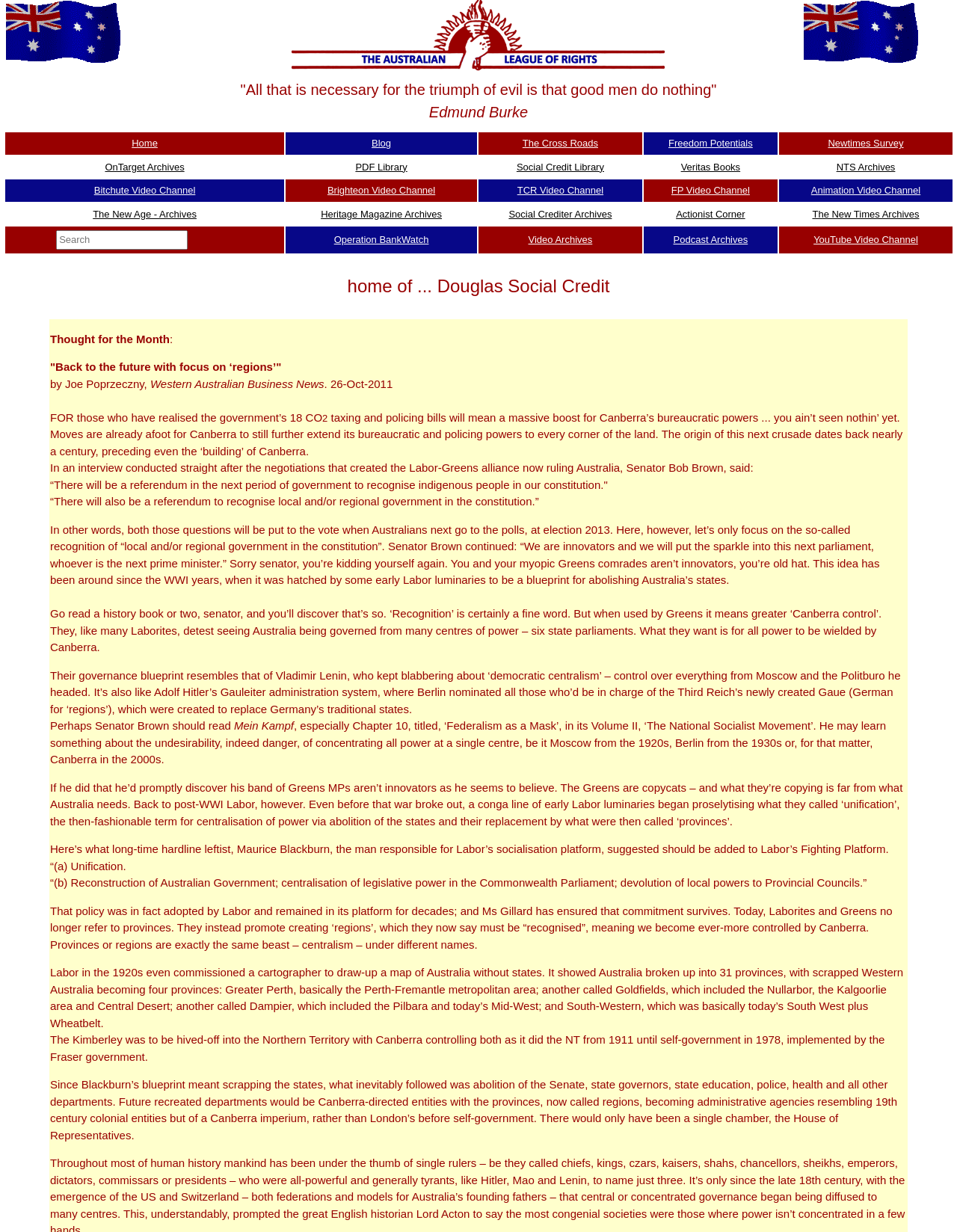Provide the bounding box for the UI element matching this description: "Home".

[0.138, 0.112, 0.165, 0.121]